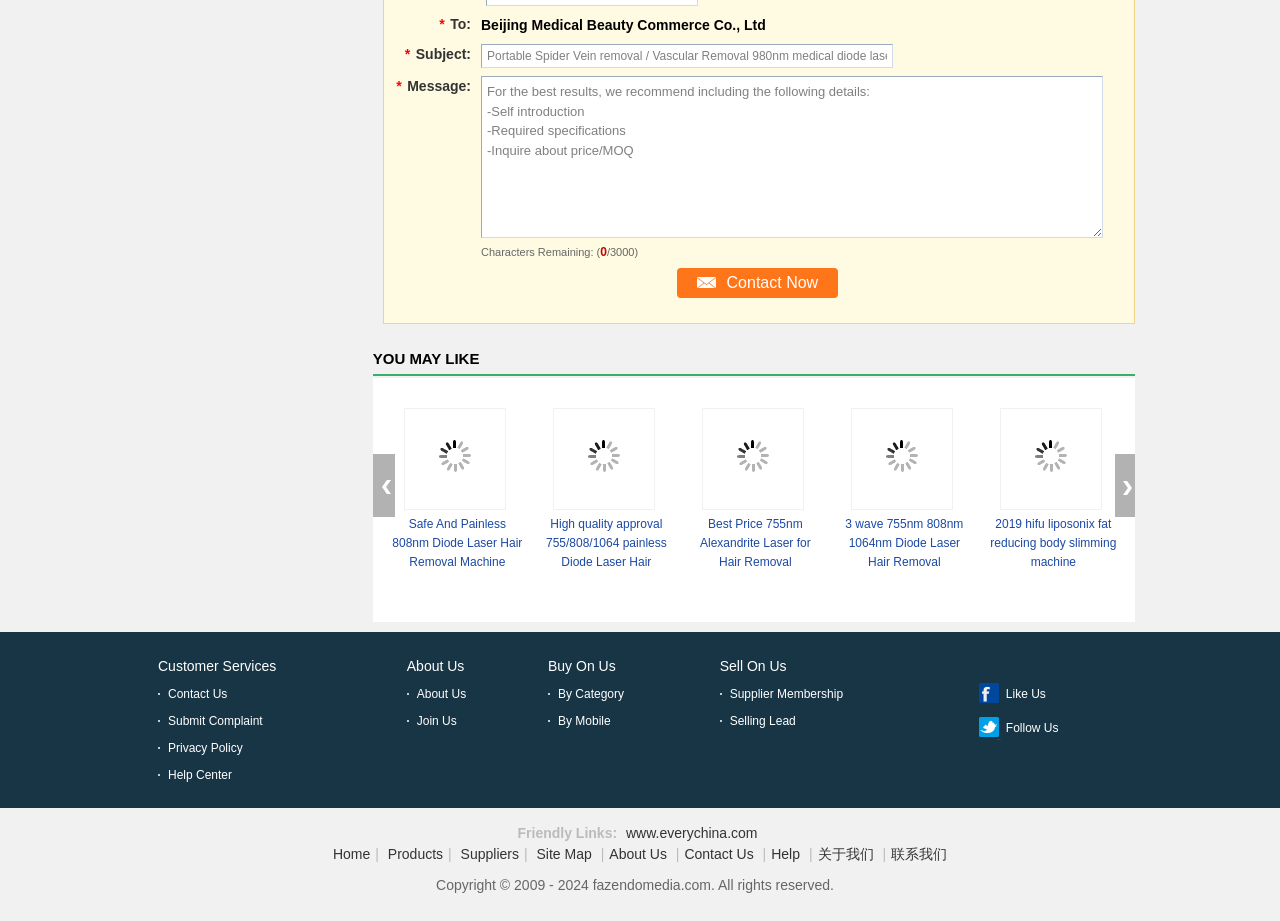How many links are available in the 'YOU MAY LIKE' section?
Answer the question with a single word or phrase, referring to the image.

7